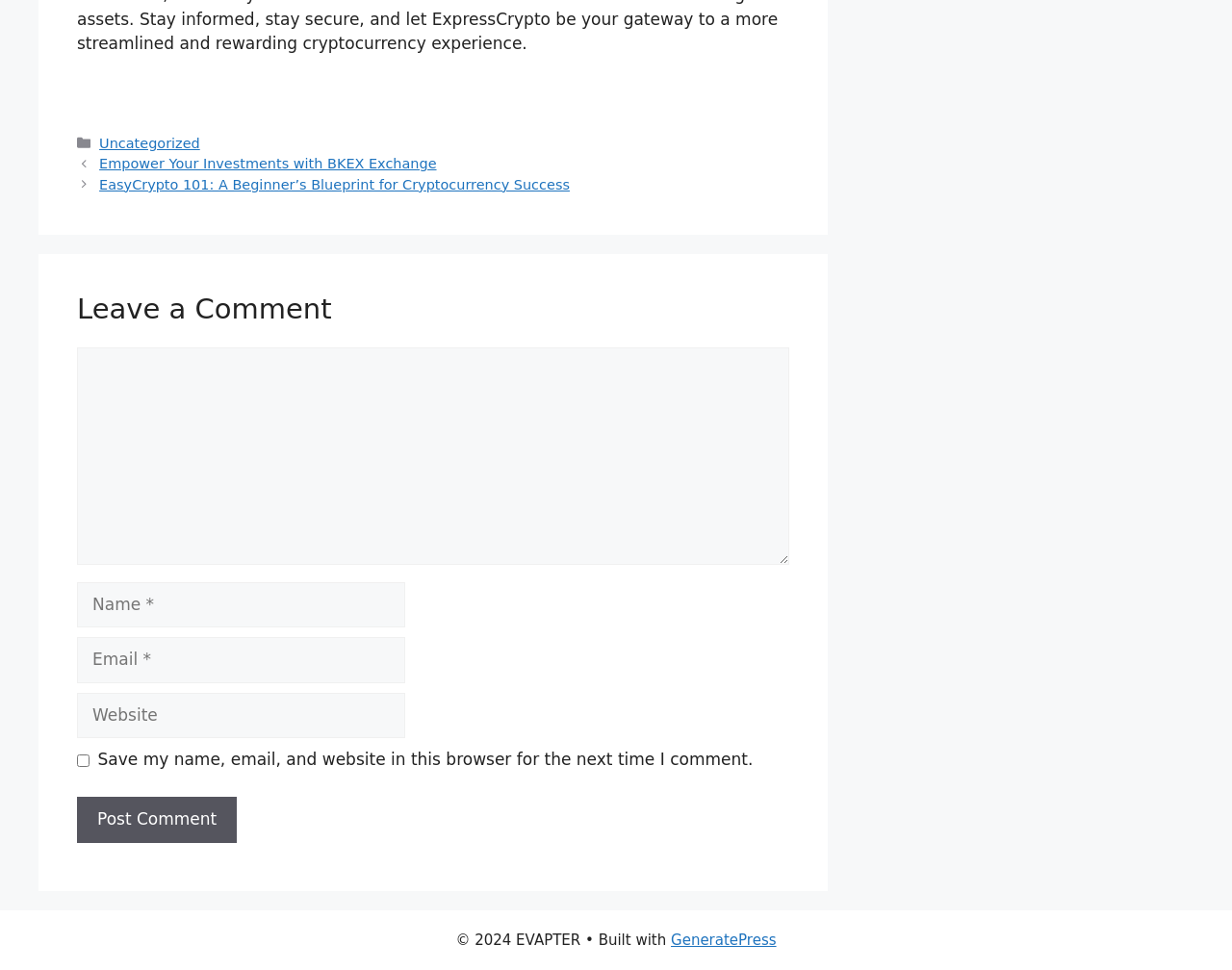How many textboxes are there for leaving a comment?
Using the information from the image, give a concise answer in one word or a short phrase.

4